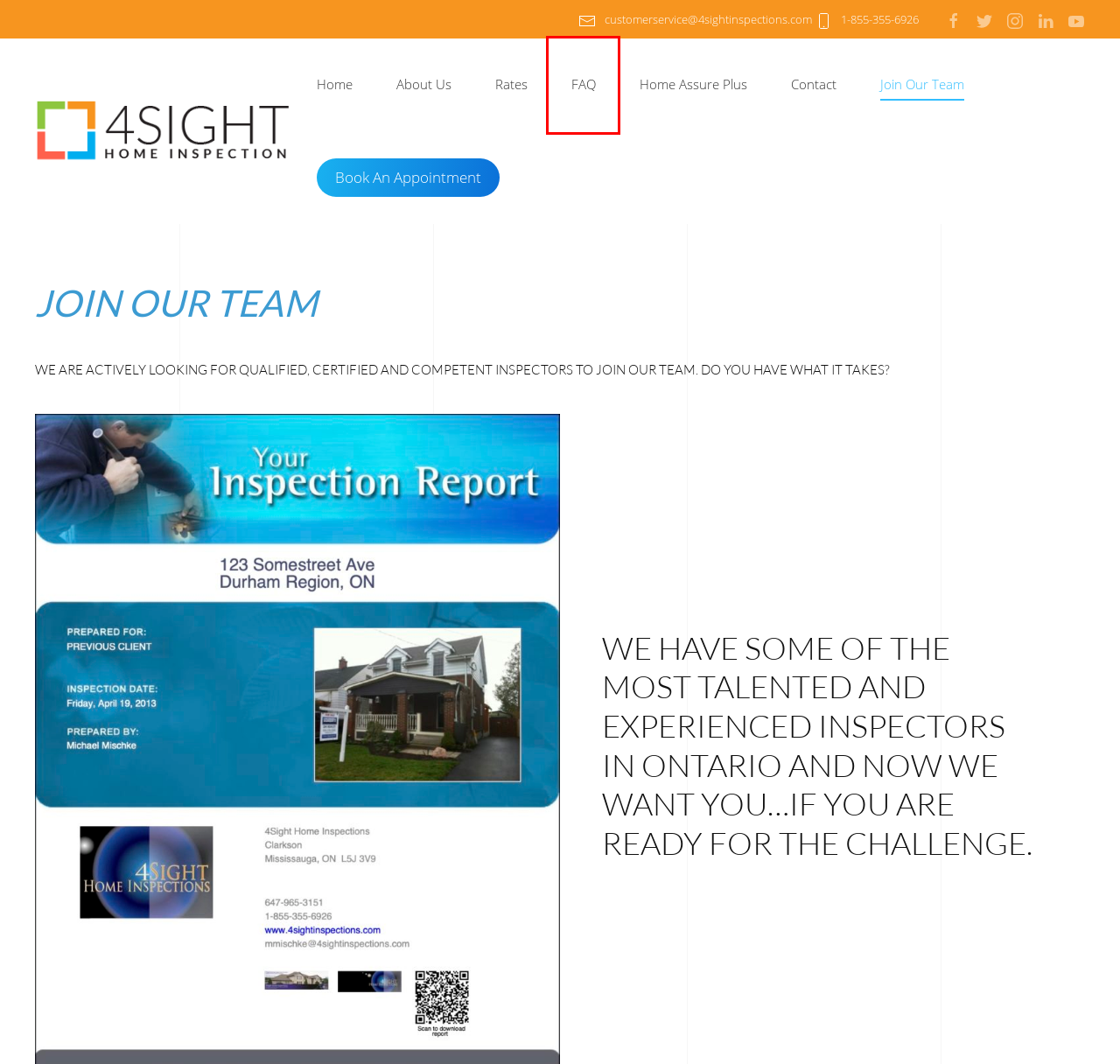Using the screenshot of a webpage with a red bounding box, pick the webpage description that most accurately represents the new webpage after the element inside the red box is clicked. Here are the candidates:
A. Booking - 4Sight Home Inspection
B. Rates - 4Sight Home Inspection
C. Home Assure Plus - 4Sight Home Inspection
D. FAQ - 4Sight Home Inspection
E. COVID-19 - 4Sight Home Inspection
F. About Us - 4Sight Home Inspection
G. Contact - 4Sight Home Inspection
H. Home - 4Sight Home Inspection

D